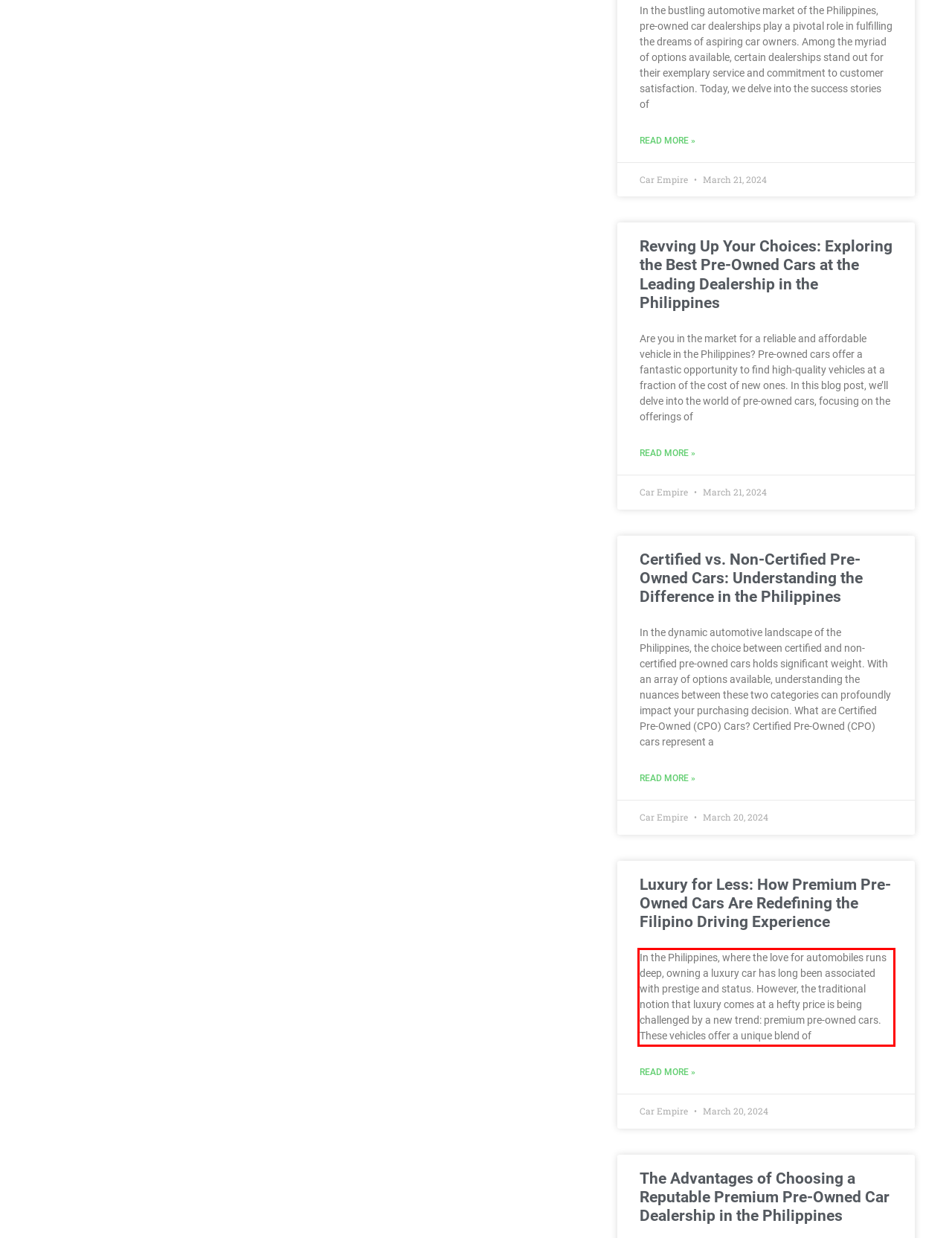Please look at the screenshot provided and find the red bounding box. Extract the text content contained within this bounding box.

In the Philippines, where the love for automobiles runs deep, owning a luxury car has long been associated with prestige and status. However, the traditional notion that luxury comes at a hefty price is being challenged by a new trend: premium pre-owned cars. These vehicles offer a unique blend of